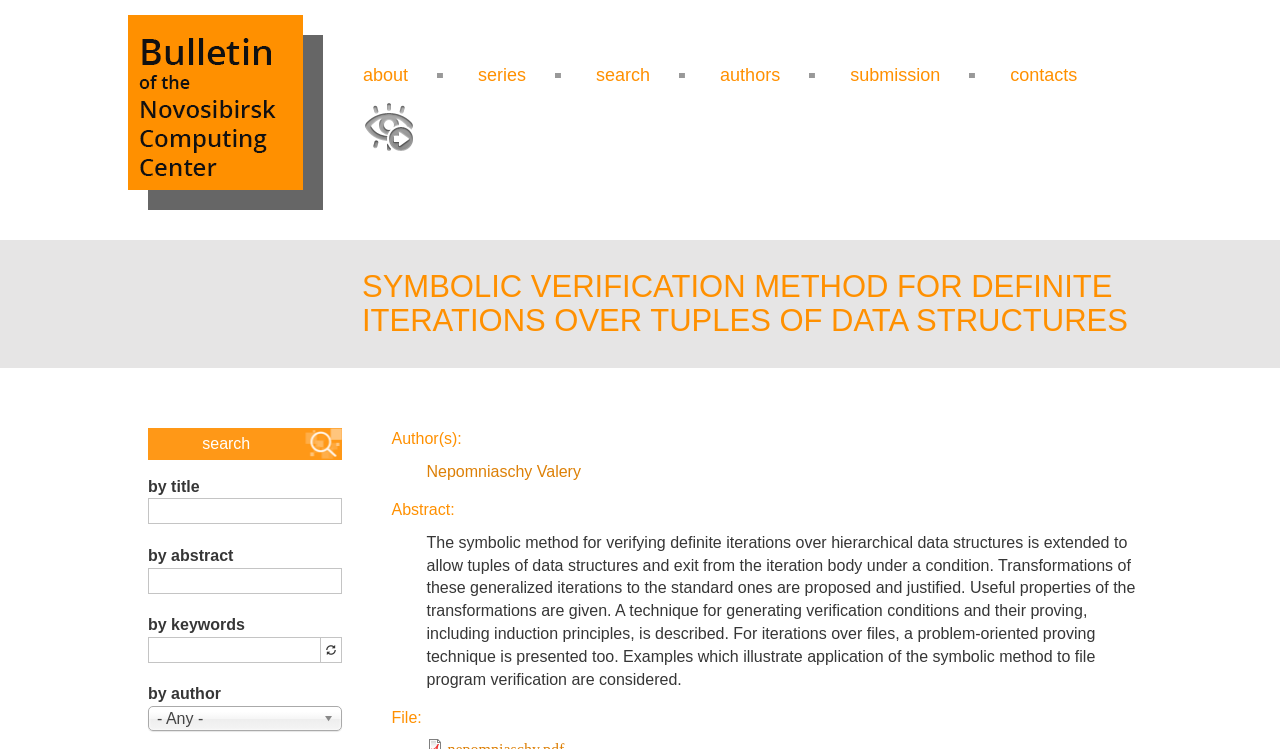Answer the following query concisely with a single word or phrase:
What is the name of the author of the article?

Nepomniaschy Valery